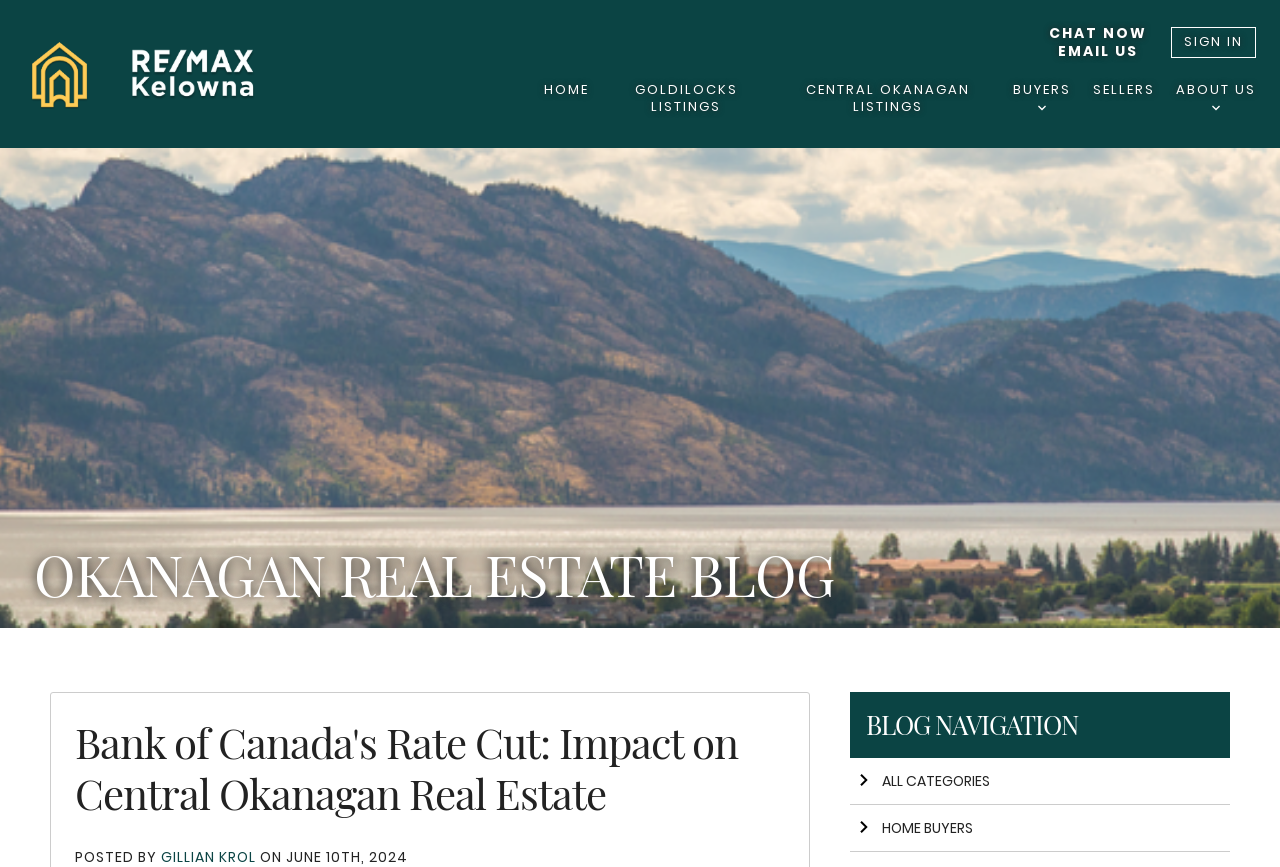Determine the bounding box coordinates of the region that needs to be clicked to achieve the task: "Read the latest blog post".

[0.059, 0.827, 0.613, 0.944]